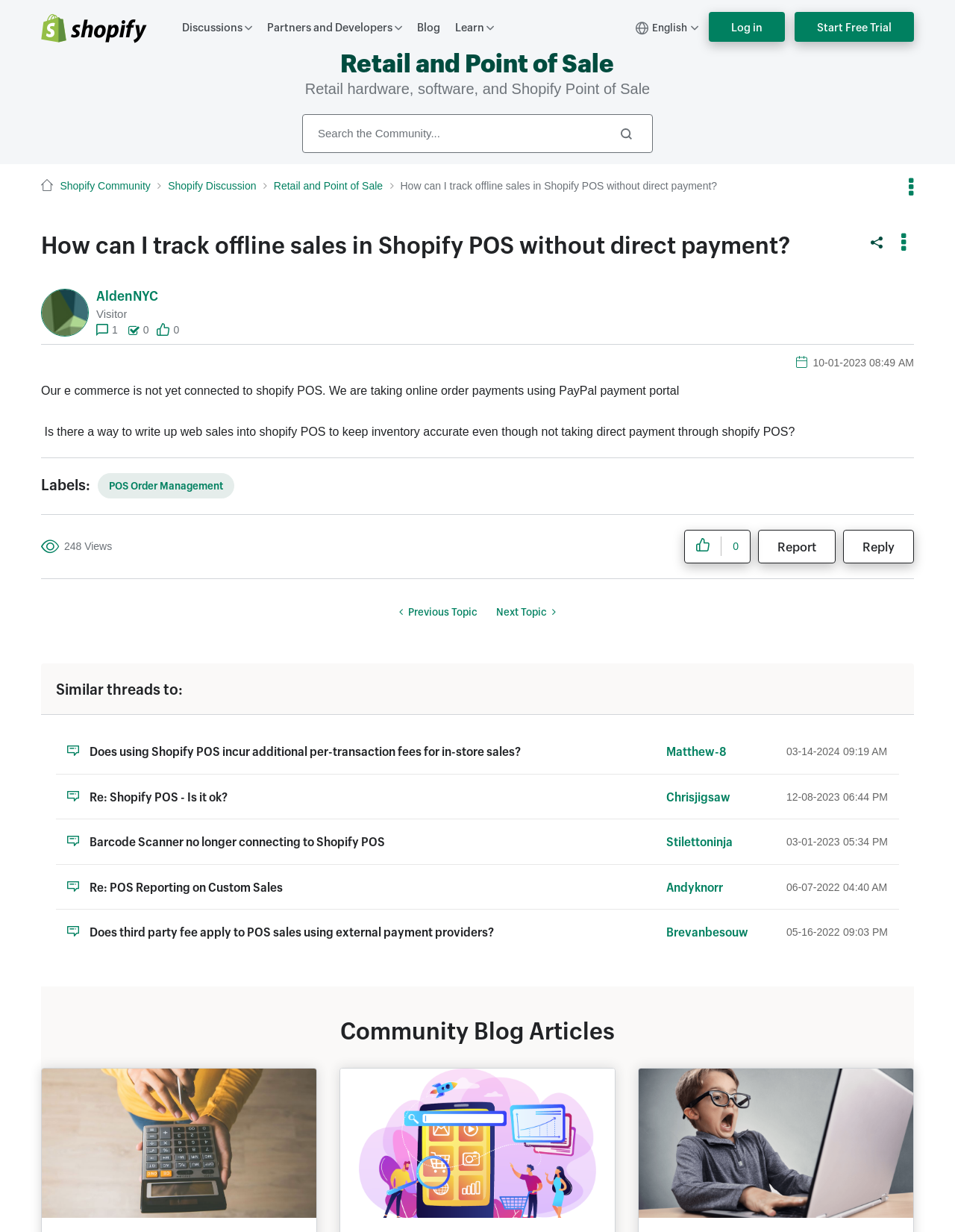Determine the bounding box coordinates for the clickable element to execute this instruction: "View the profile of AldenNYC". Provide the coordinates as four float numbers between 0 and 1, i.e., [left, top, right, bottom].

[0.101, 0.236, 0.166, 0.246]